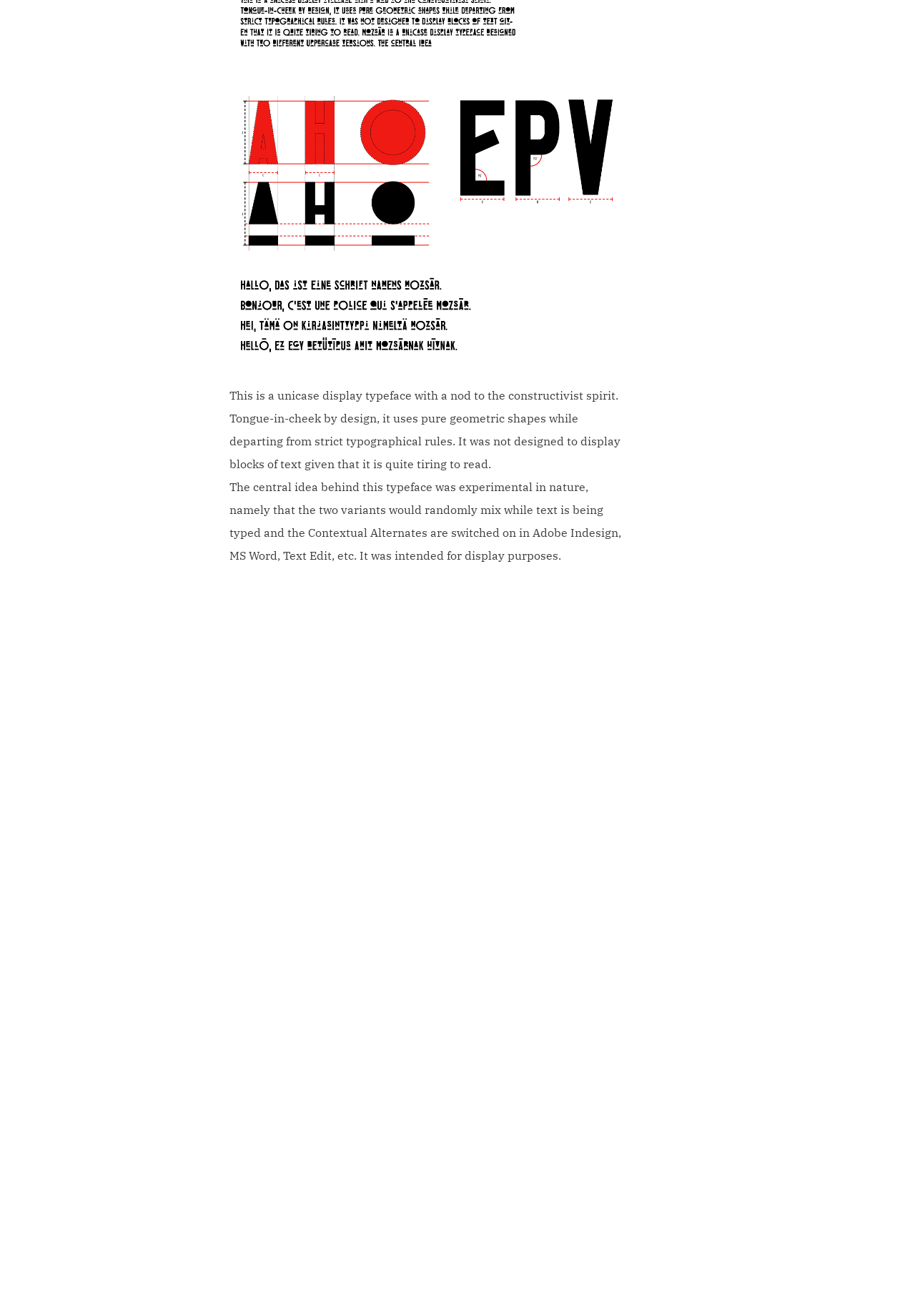Predict the bounding box of the UI element that fits this description: "alt="mozsars_4"".

[0.25, 0.44, 0.683, 0.665]